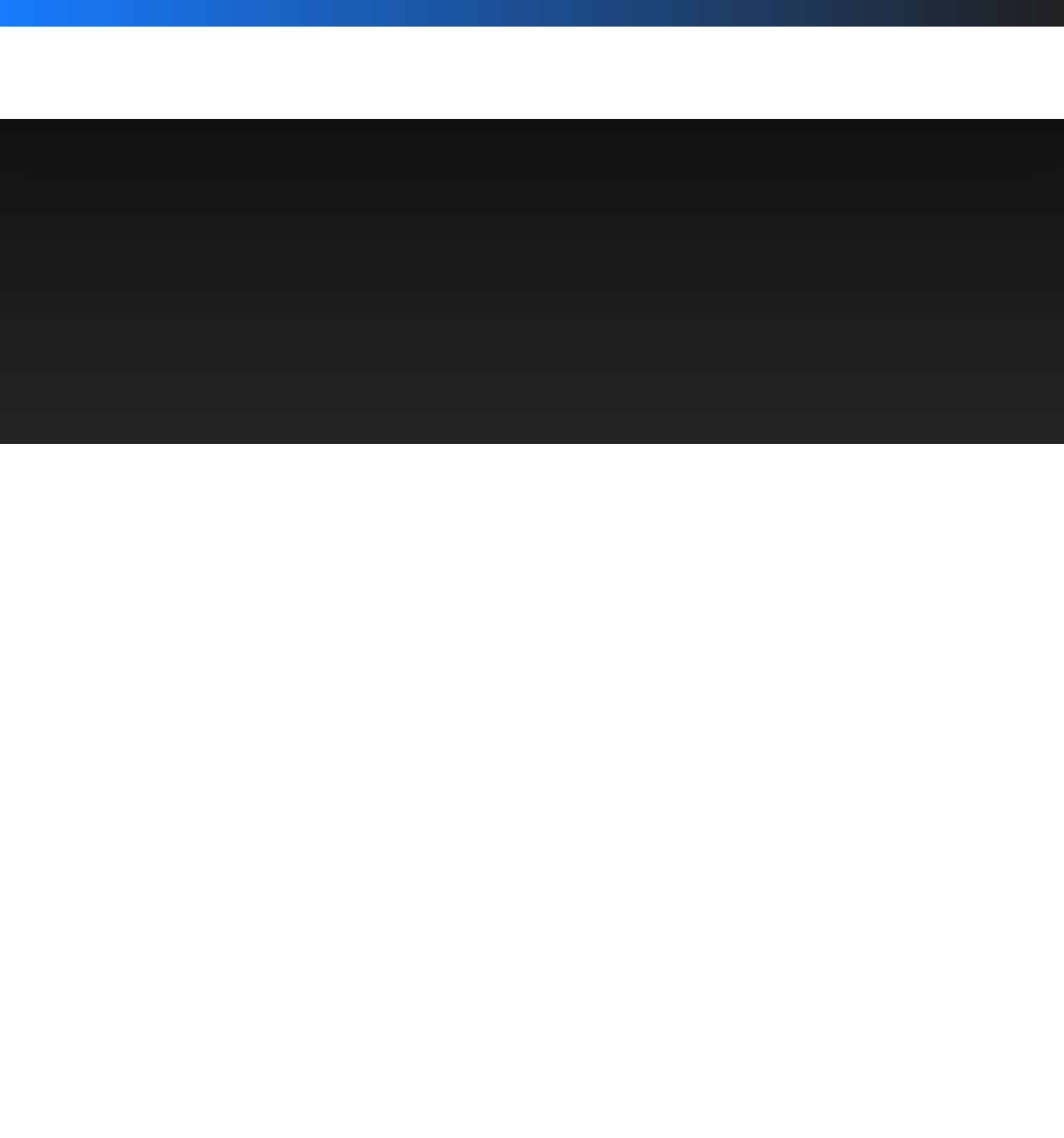Use a single word or phrase to answer the question:
What are the categories listed on the webpage?

Blog, News, Post Format, Uncategorized